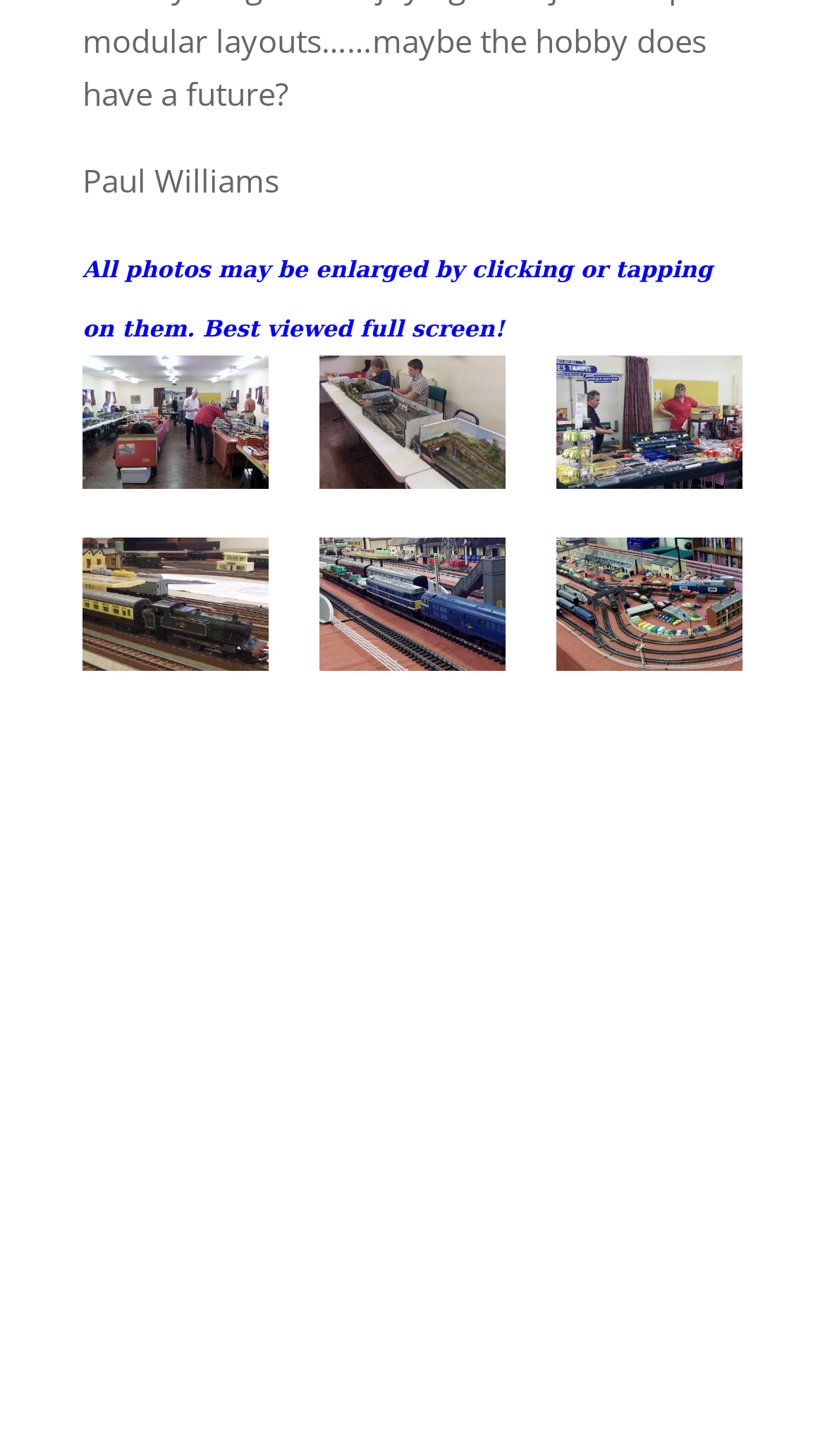Identify the bounding box coordinates of the region I need to click to complete this instruction: "View Train Collectors Society Triang Show 2016 P Williams".

[0.387, 0.369, 0.613, 0.461]